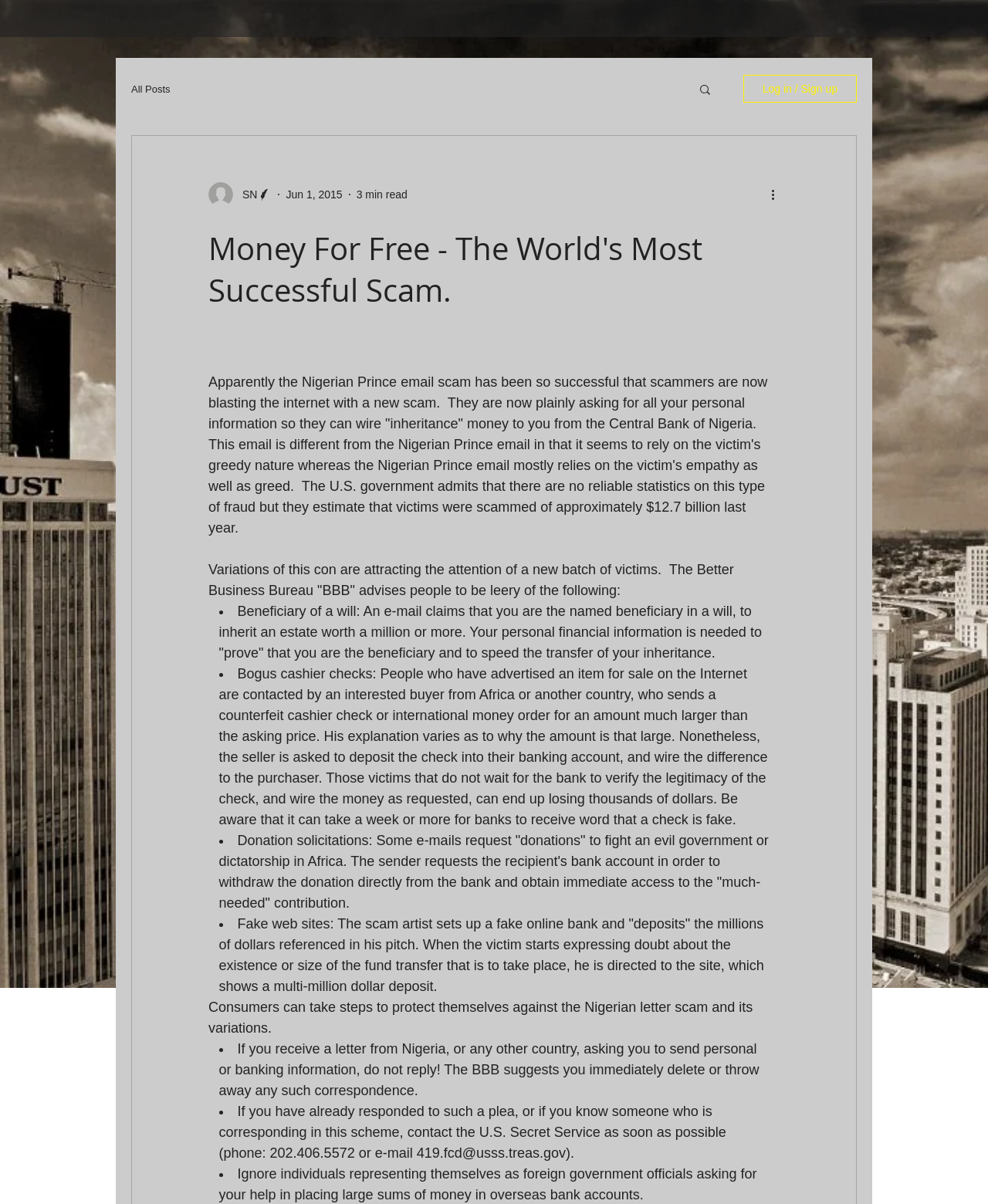What is the topic of the article?
Please provide a full and detailed response to the question.

The topic of the article is the Nigerian Prince email scam, which is a type of fraud where scammers ask for personal information in exchange for a supposed inheritance. This is evident from the title of the article 'Money For Free - The World's Most Successful Scam' and the content of the article which explains the scam and its variations.